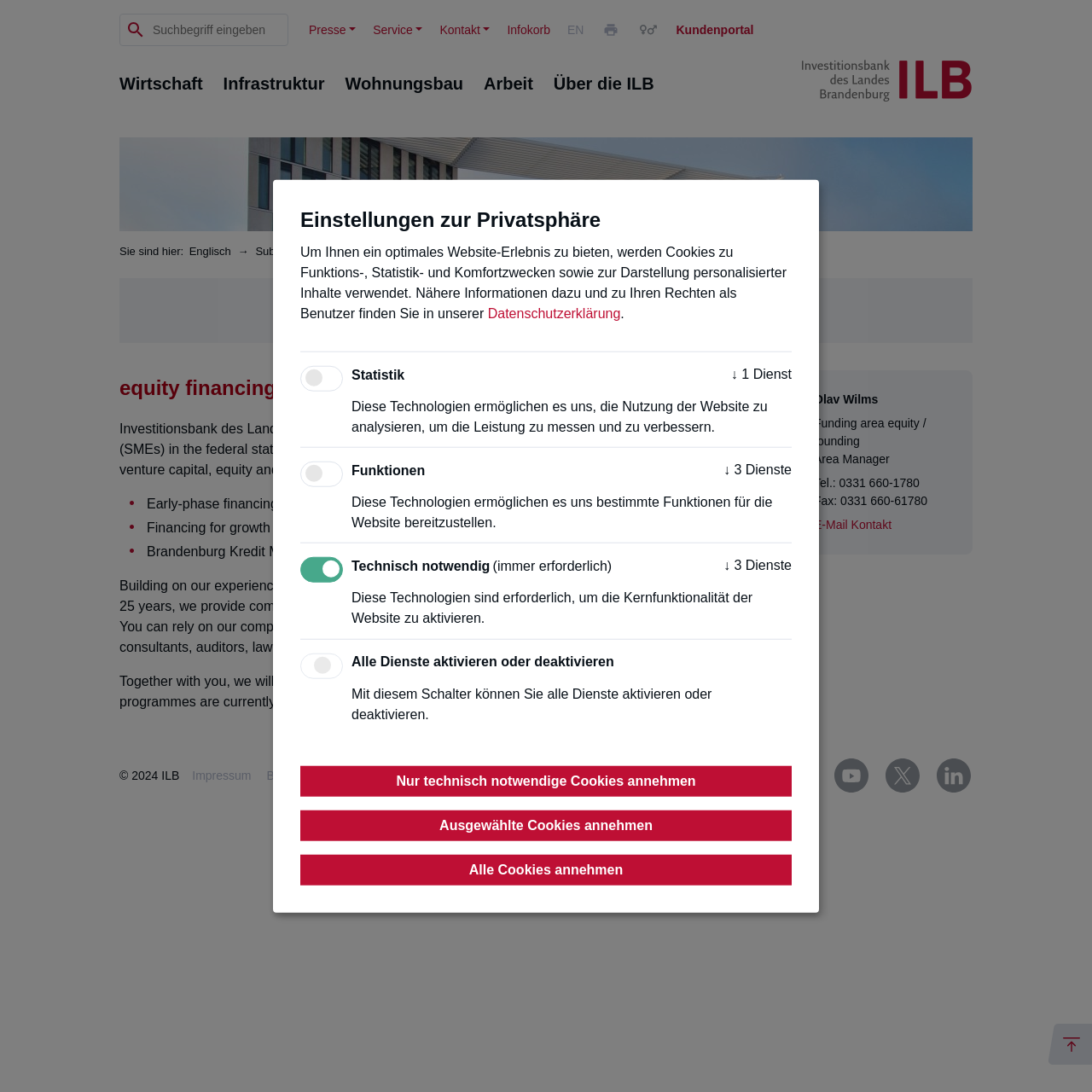What is the phone number of the Area Manager?
Based on the screenshot, answer the question with a single word or phrase.

0331 660-1780